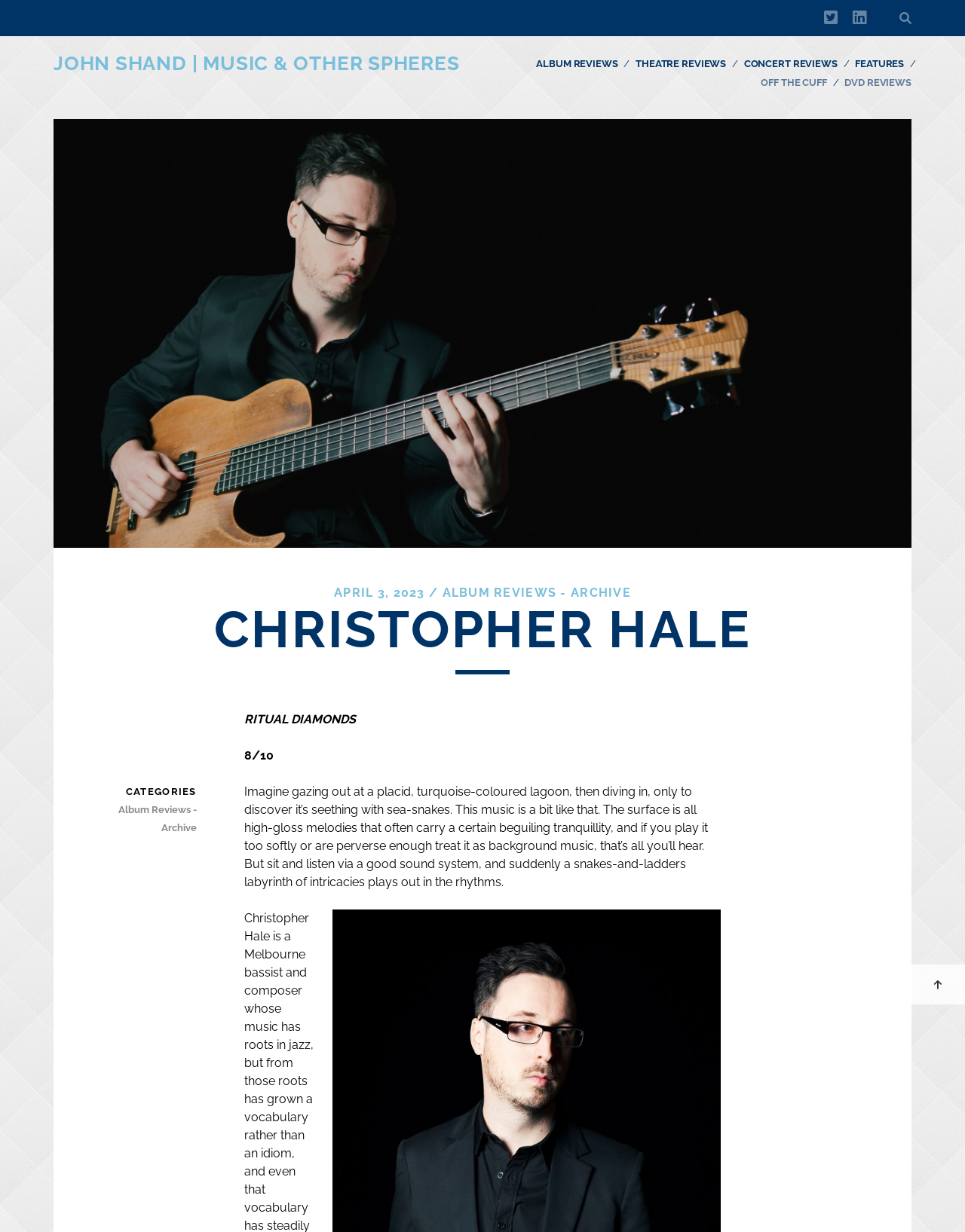Based on the image, please elaborate on the answer to the following question:
How many social media links are present at the top of the webpage?

I found the social media links by looking at the link elements at the top of the webpage, and I counted two links, one for Twitter and one for LinkedIn.